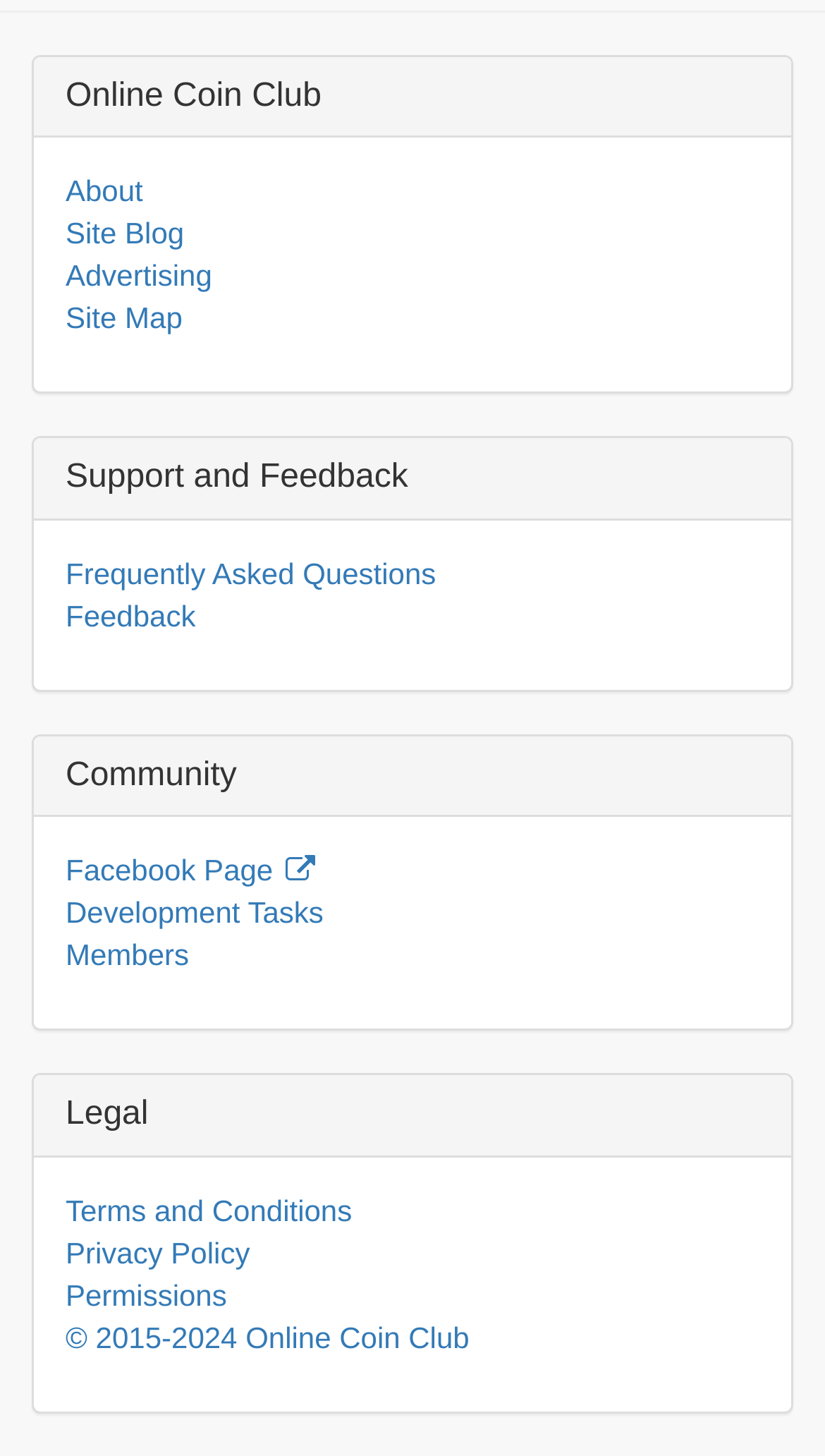Using the provided element description: "Tutorial", identify the bounding box coordinates. The coordinates should be four floats between 0 and 1 in the order [left, top, right, bottom].

None